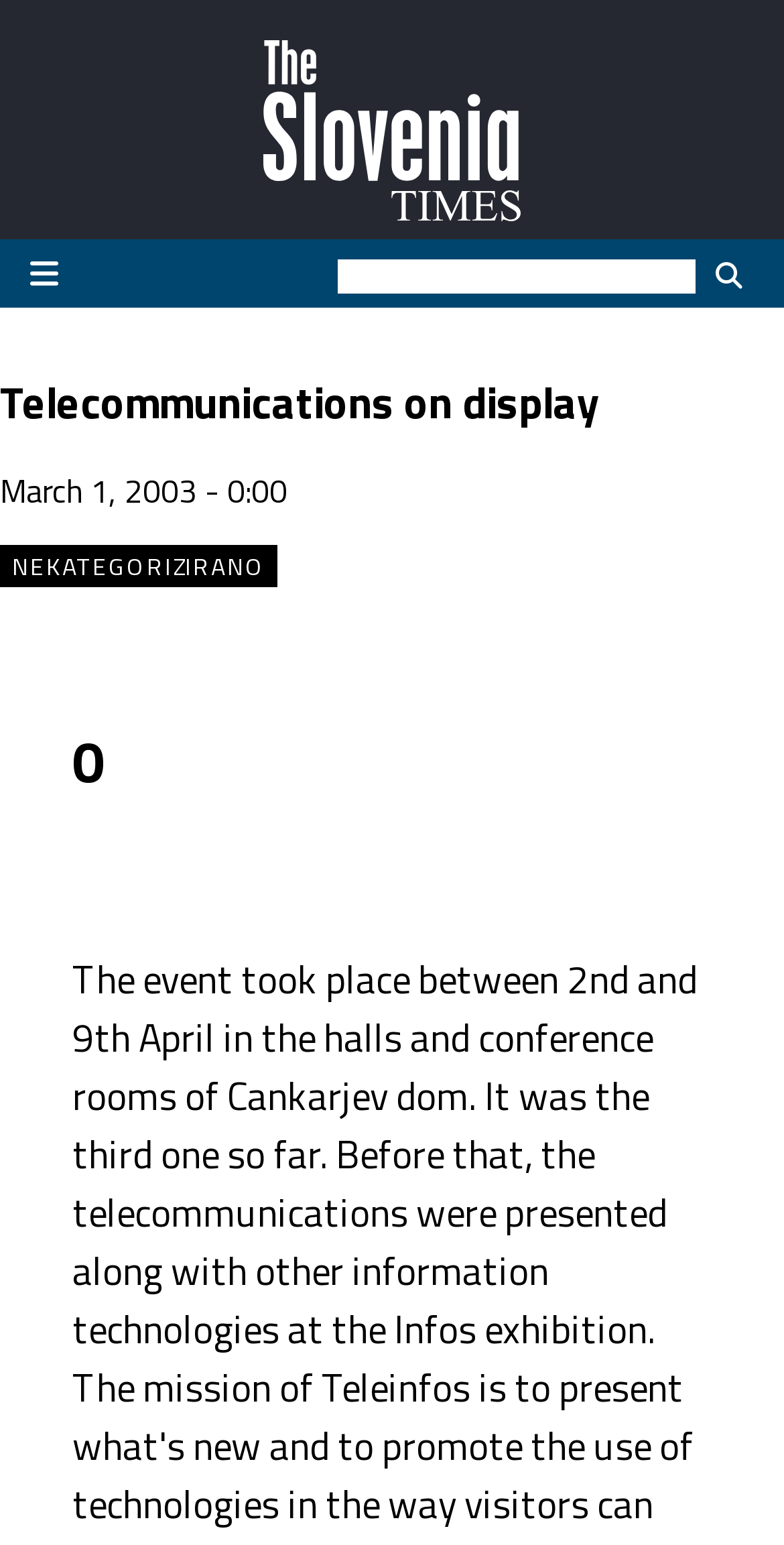Find the bounding box coordinates for the HTML element described as: "parent_node:  name="q"". The coordinates should consist of four float values between 0 and 1, i.e., [left, top, right, bottom].

[0.431, 0.168, 0.887, 0.19]